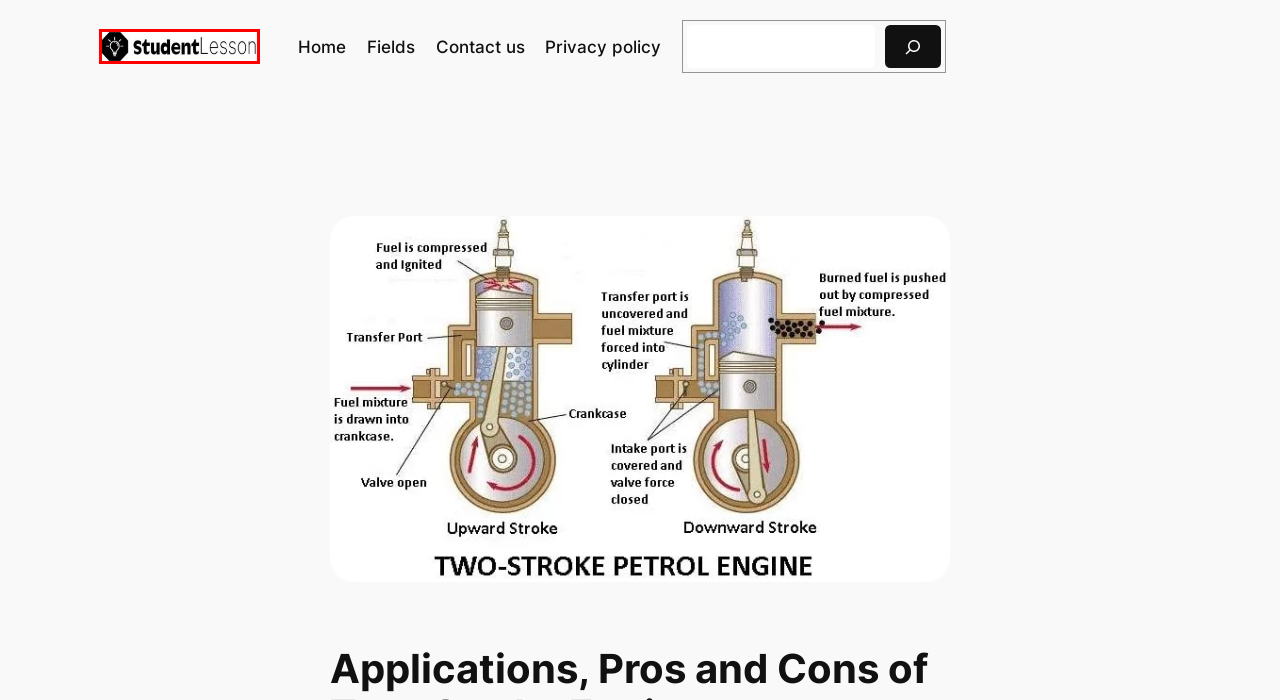Analyze the webpage screenshot with a red bounding box highlighting a UI element. Select the description that best matches the new webpage after clicking the highlighted element. Here are the options:
A. Interstate batteries: what you need to know about them
B. Timing Belt vs. Timing Chain: What's the Difference? - Student Lesson
C. Fields - Student Lesson
D. Neet and Angel APK v1.19 Download For Android (Official)
E. Difference between SI and CI engine - studentlesson
F. Privacy policy - Student Lesson
G. Student Lesson - Central of Learning!
H. Contact us - Student Lesson

G